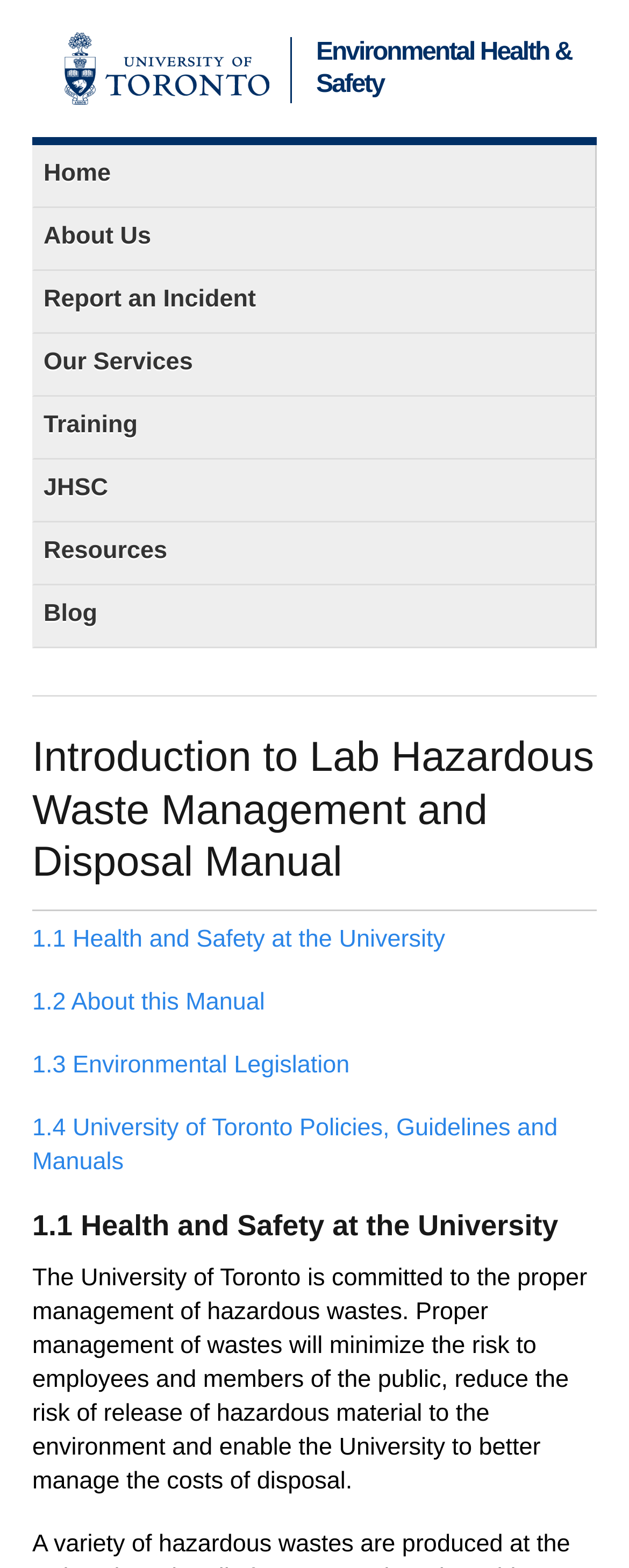Please locate the bounding box coordinates of the element's region that needs to be clicked to follow the instruction: "read about 1.1 Health and Safety at the University". The bounding box coordinates should be provided as four float numbers between 0 and 1, i.e., [left, top, right, bottom].

[0.051, 0.591, 0.708, 0.608]